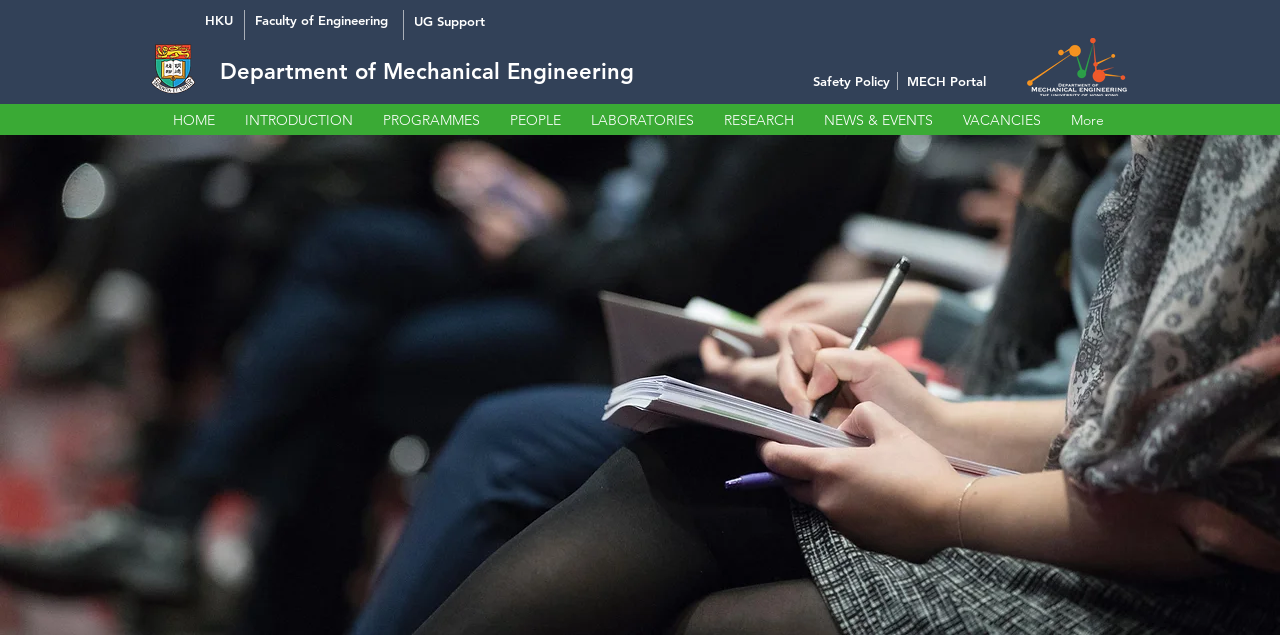Using the description "NEWS & EVENTS", predict the bounding box of the relevant HTML element.

[0.632, 0.164, 0.741, 0.211]